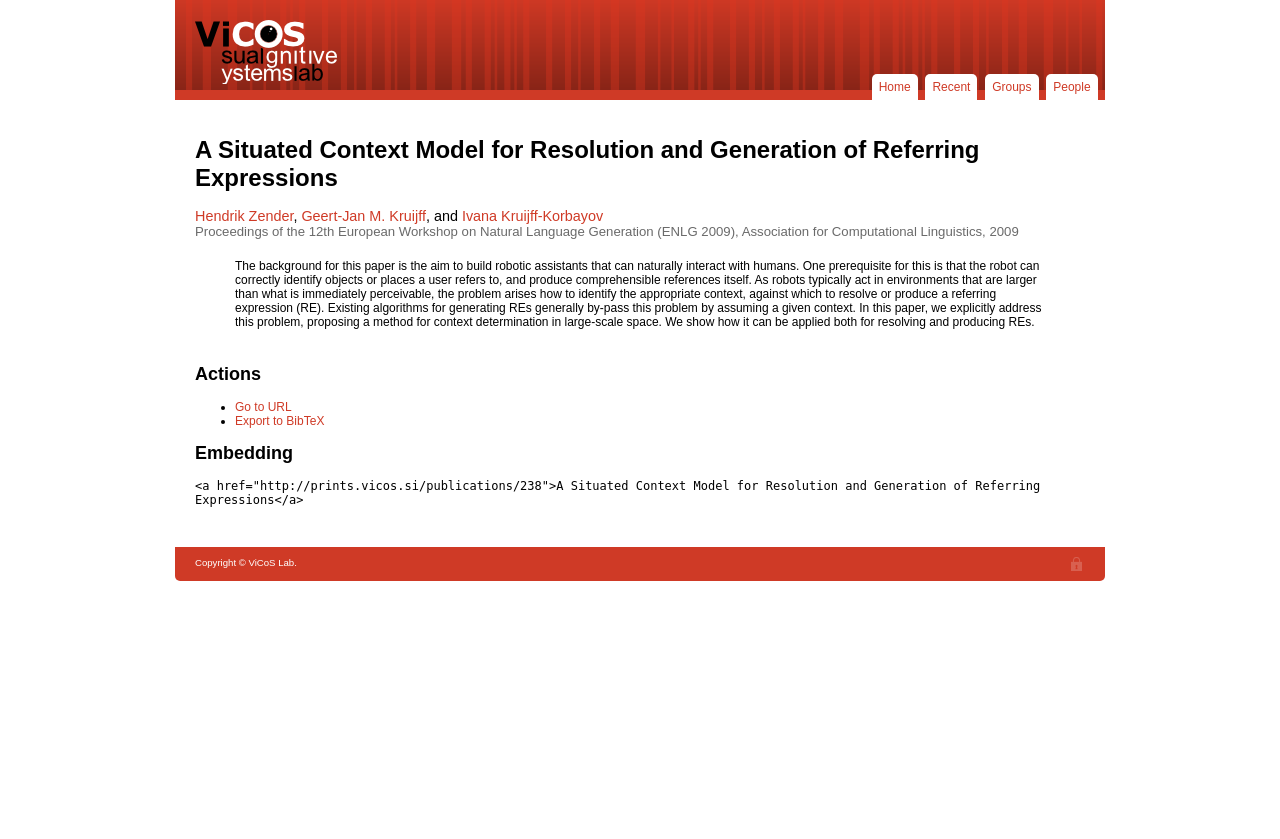Determine the bounding box coordinates of the region that needs to be clicked to achieve the task: "Go to the URL of the publication".

[0.184, 0.477, 0.228, 0.493]